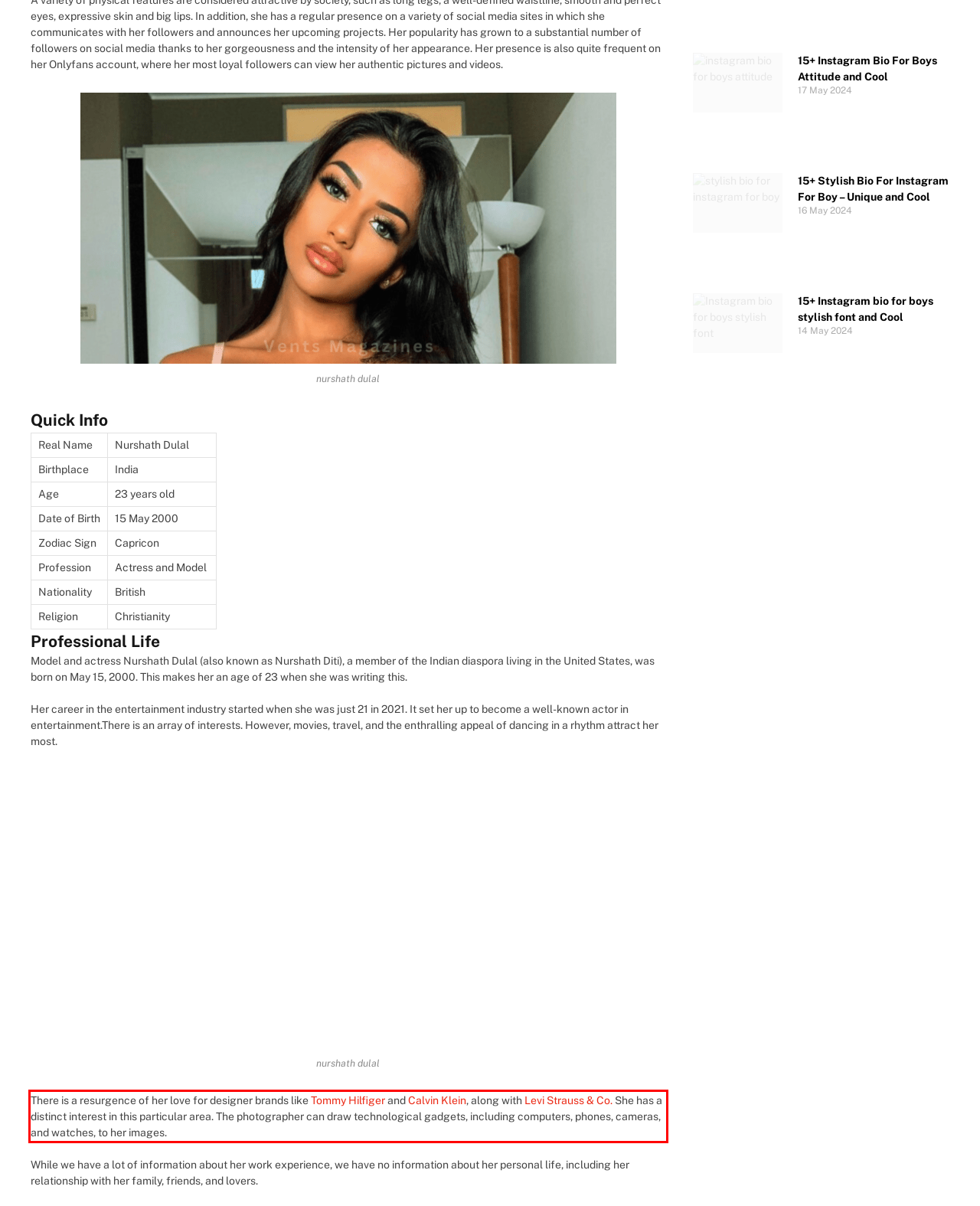You are provided with a screenshot of a webpage featuring a red rectangle bounding box. Extract the text content within this red bounding box using OCR.

There is a resurgence of her love for designer brands like Tommy Hilfiger and Calvin Klein, along with Levi Strauss & Co. She has a distinct interest in this particular area. The photographer can draw technological gadgets, including computers, phones, cameras, and watches, to her images.